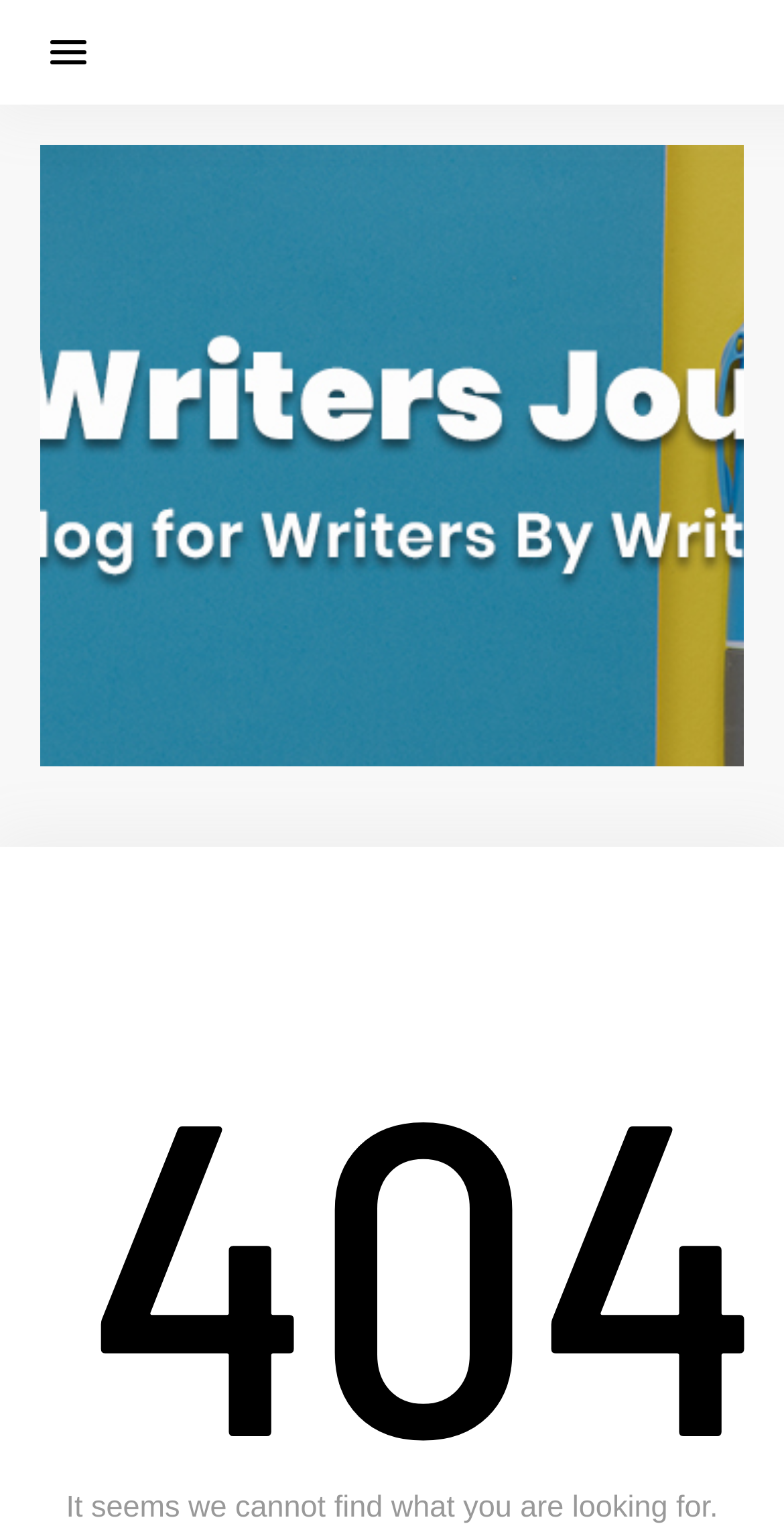Provide the bounding box coordinates of the HTML element described by the text: "alt="Join Writers Journey"".

[0.051, 0.282, 0.949, 0.307]